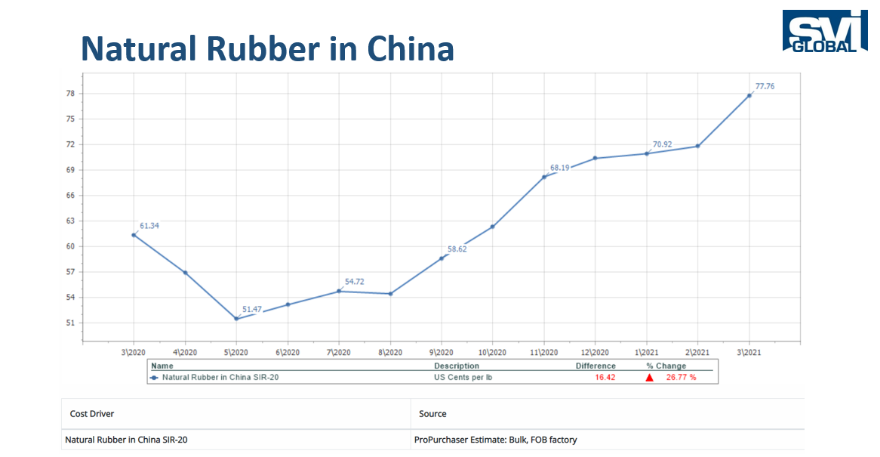What is the peak price of natural rubber in March 2021? Observe the screenshot and provide a one-word or short phrase answer.

77.76 cents per pound